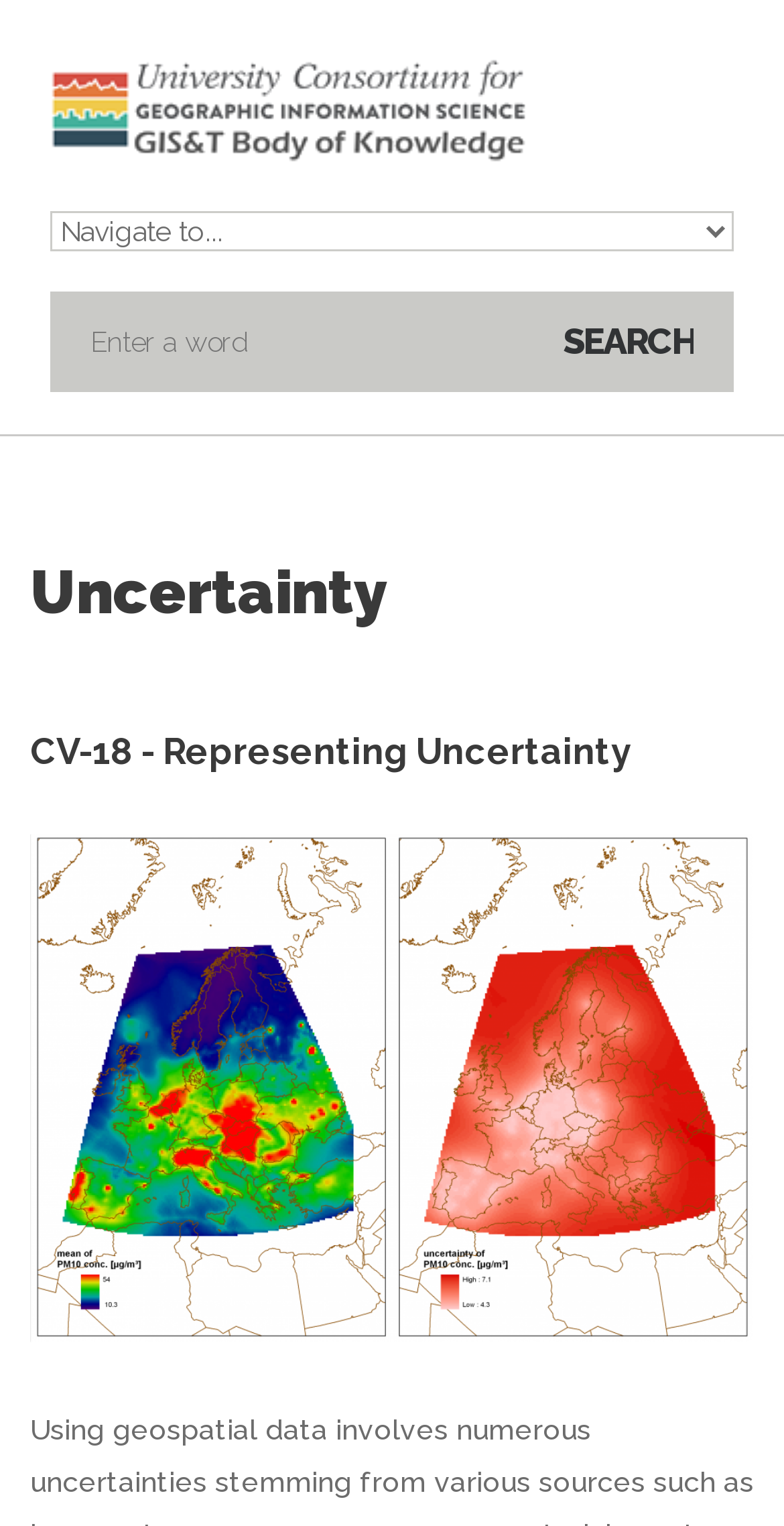Provide a one-word or short-phrase response to the question:
What is the topic of the current page?

Representing Uncertainty